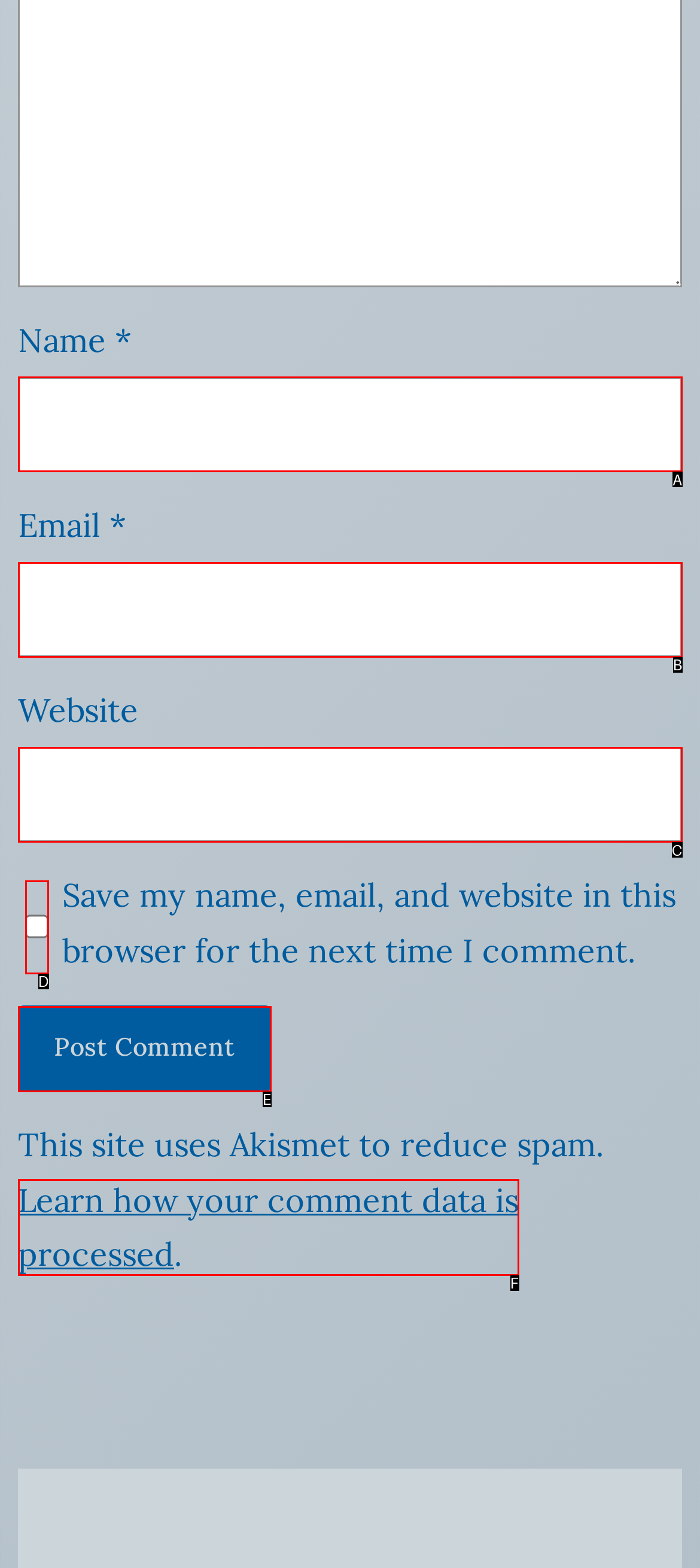Identify the option that corresponds to the description: parent_node: Name * name="author" 
Provide the letter of the matching option from the available choices directly.

A